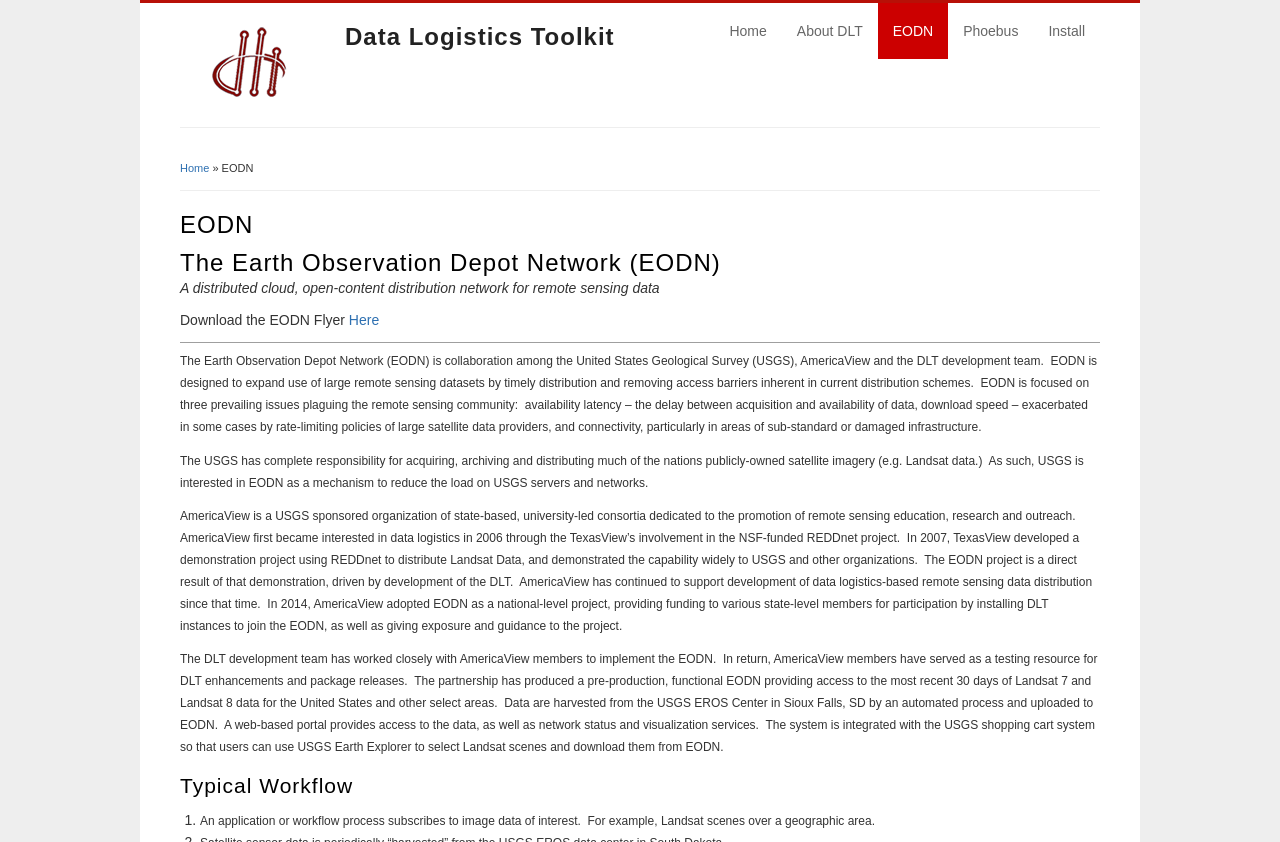What type of data is distributed by EODN? Based on the screenshot, please respond with a single word or phrase.

Remote sensing data